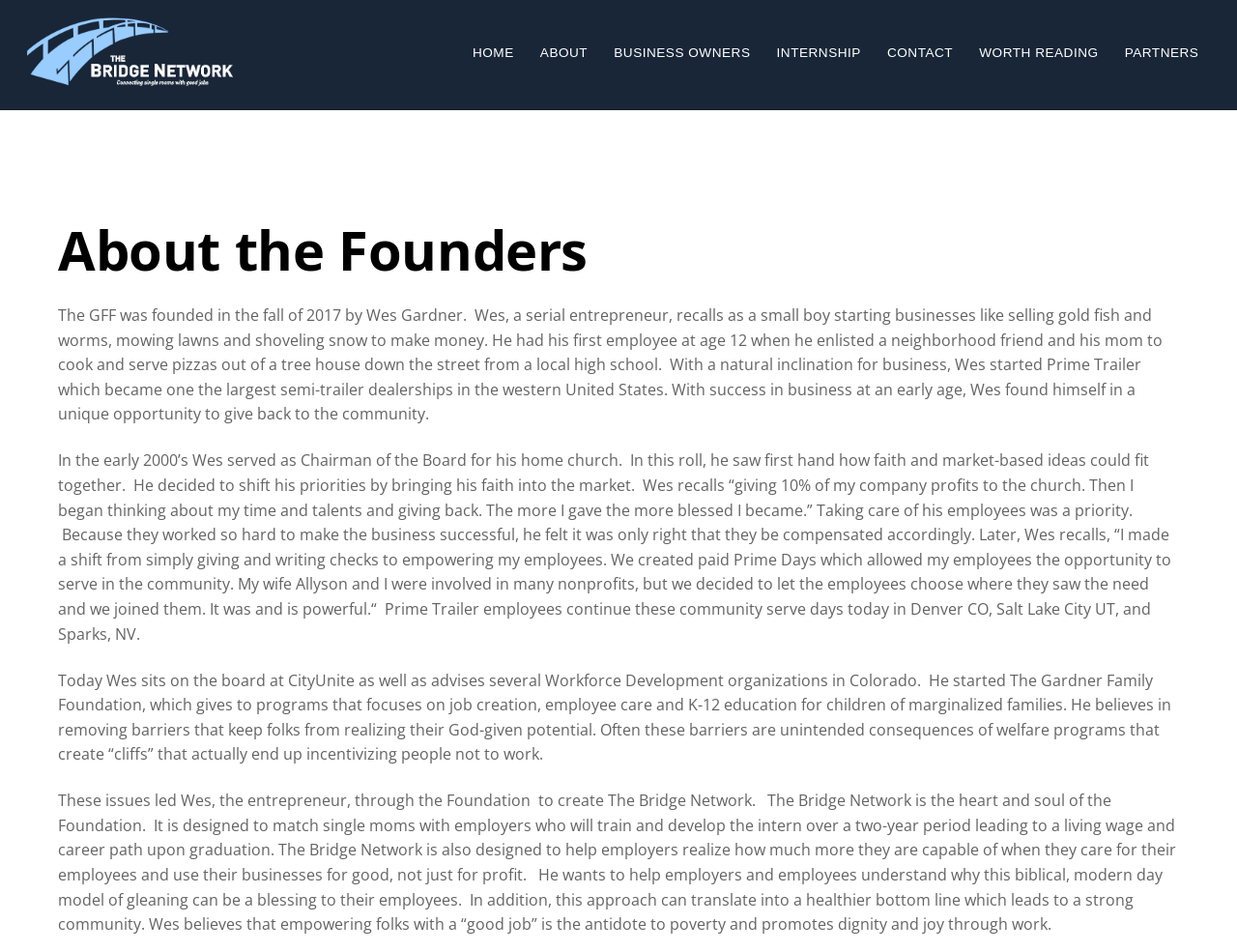Refer to the image and provide a thorough answer to this question:
Who founded the Gardner Family Foundation?

According to the webpage, the Gardner Family Foundation was founded by Wes Gardner, a serial entrepreneur, as mentioned in the text 'The GFF was founded in the fall of 2017 by Wes Gardner.'